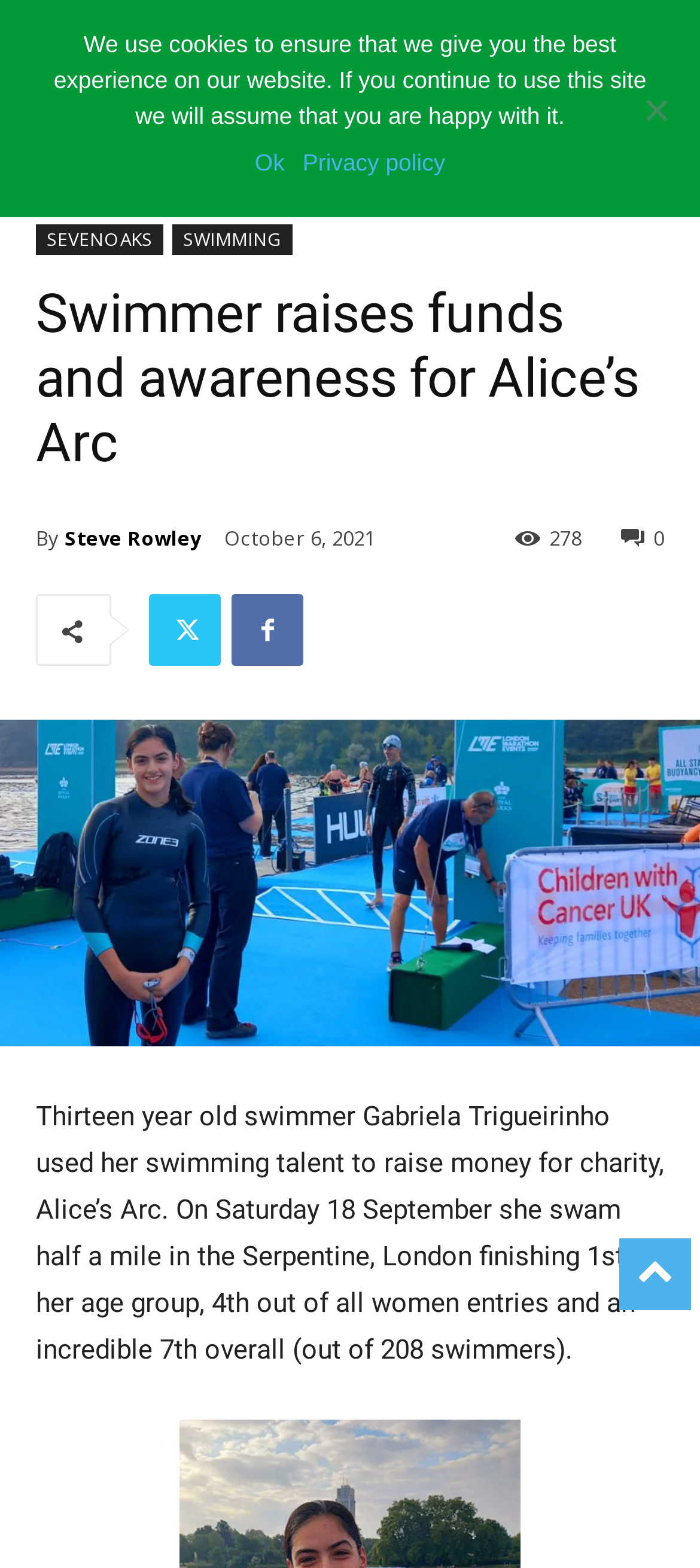Determine the bounding box coordinates of the section to be clicked to follow the instruction: "Click the Home link". The coordinates should be given as four float numbers between 0 and 1, formatted as [left, top, right, bottom].

[0.051, 0.089, 0.141, 0.109]